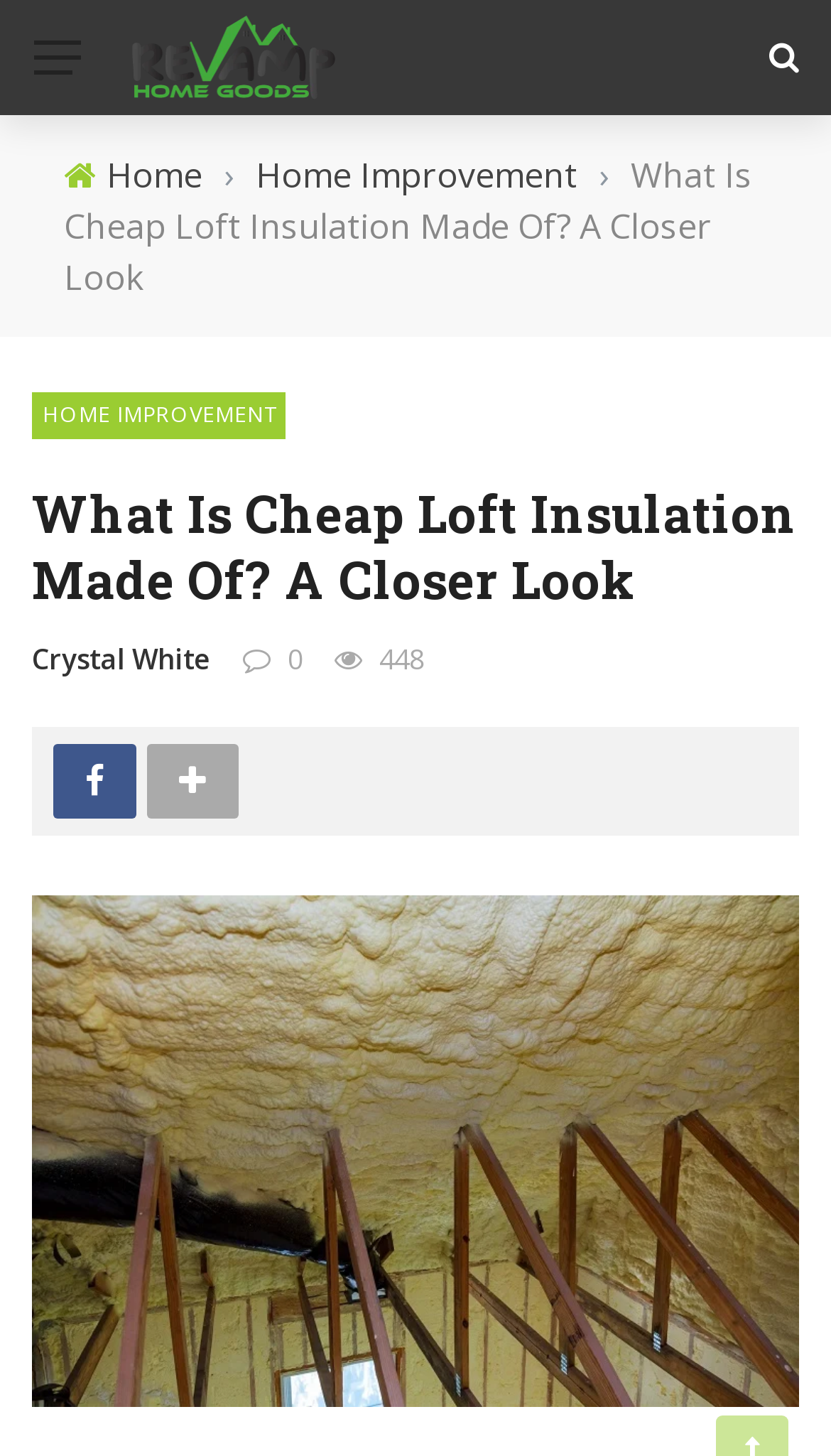What is the topic of the article? Look at the image and give a one-word or short phrase answer.

Loft Insulation